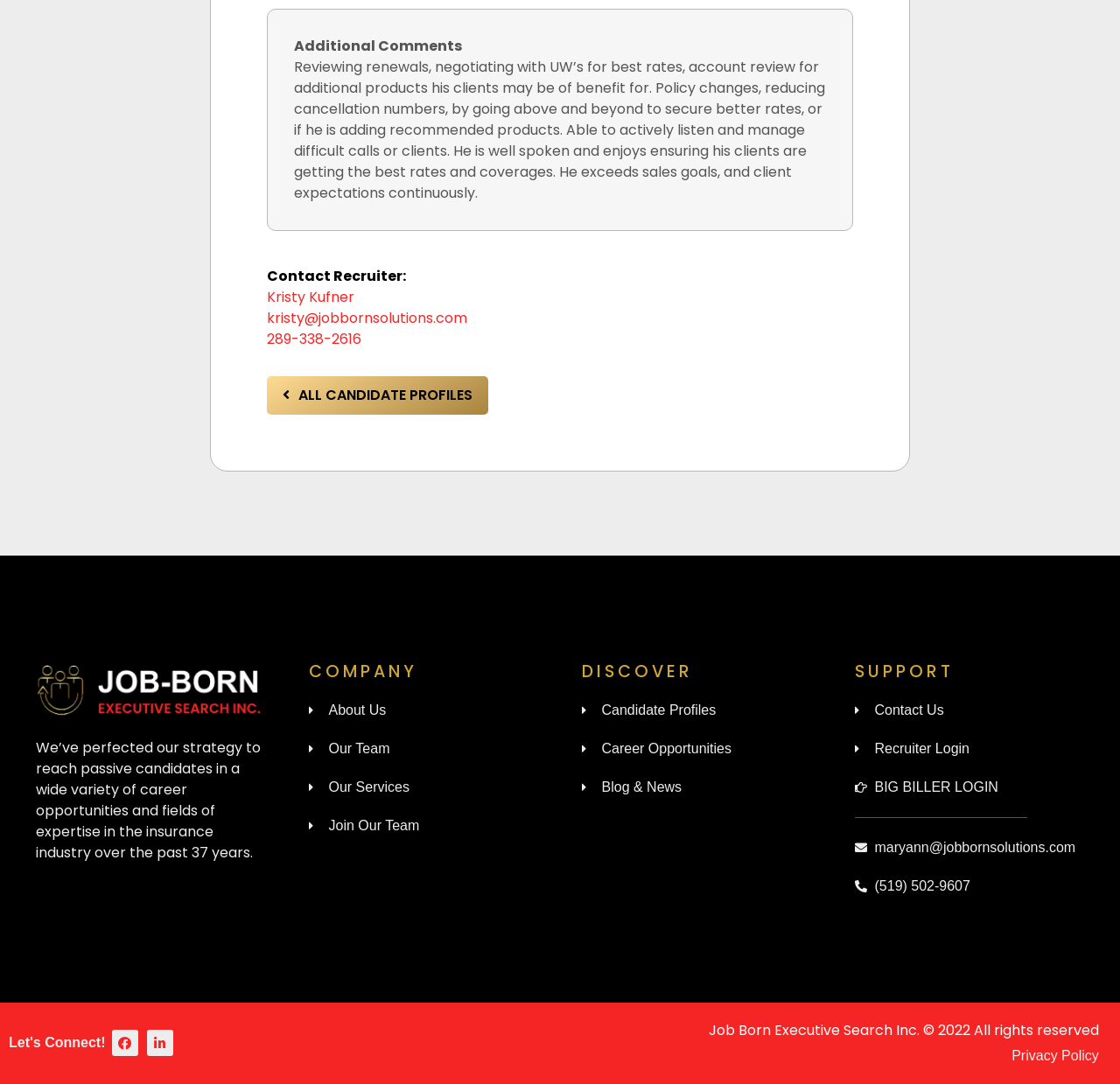Determine the bounding box coordinates of the section I need to click to execute the following instruction: "Discover career opportunities". Provide the coordinates as four float numbers between 0 and 1, i.e., [left, top, right, bottom].

[0.52, 0.681, 0.724, 0.7]